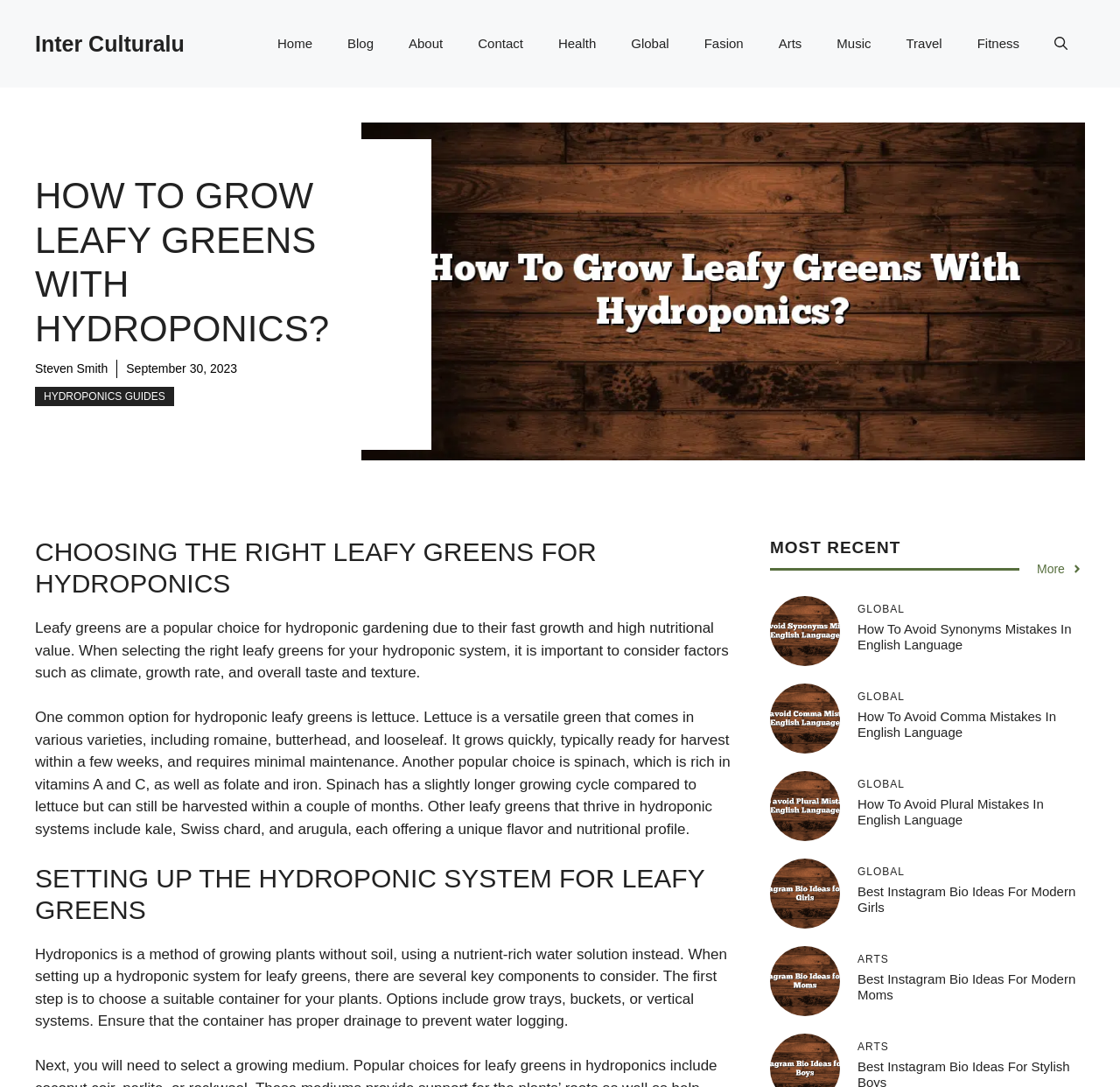Locate the bounding box coordinates of the element's region that should be clicked to carry out the following instruction: "click the 'Home' link". The coordinates need to be four float numbers between 0 and 1, i.e., [left, top, right, bottom].

[0.232, 0.016, 0.295, 0.064]